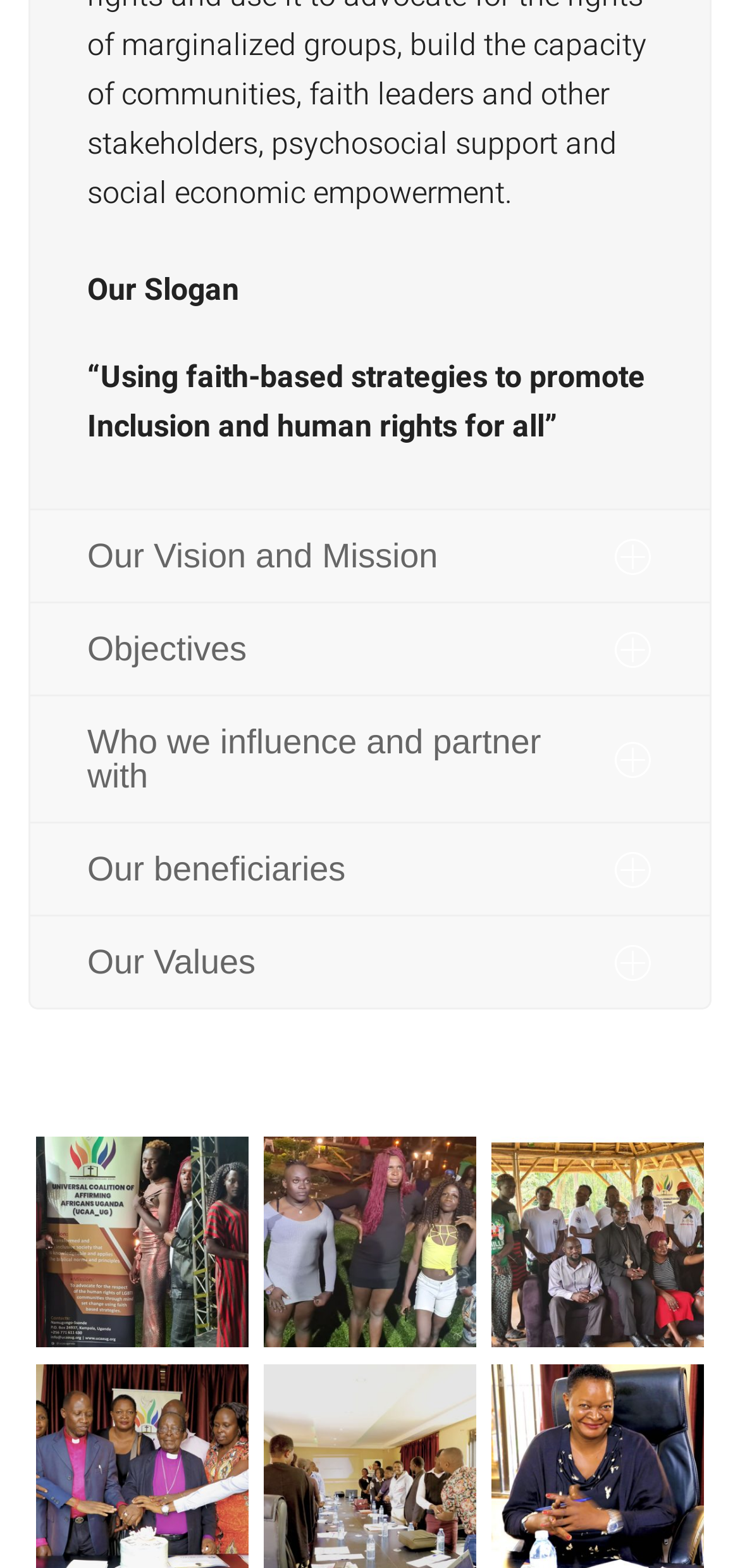Answer the question in one word or a short phrase:
What is the main theme of the organization?

Inclusion and human rights